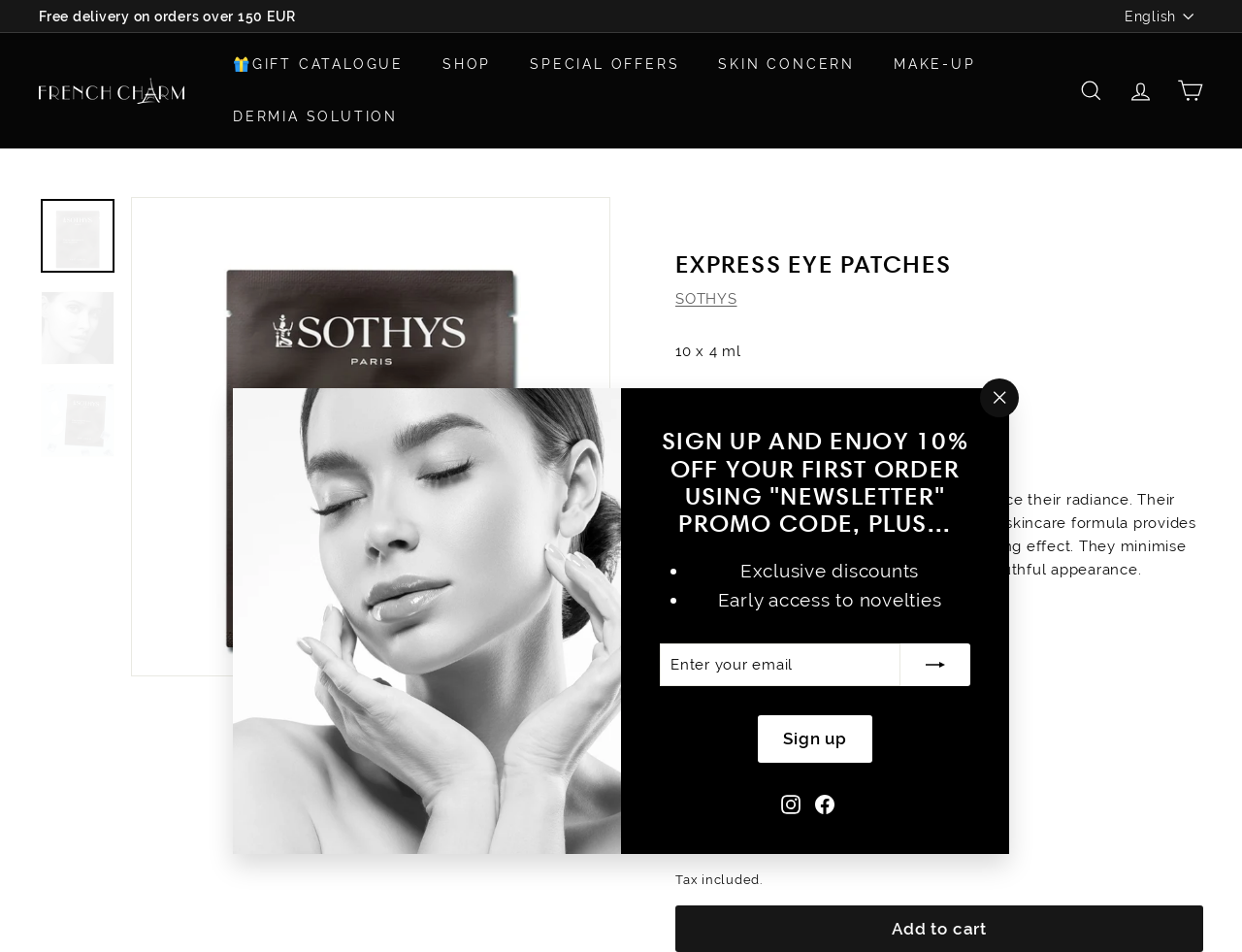Provide a brief response using a word or short phrase to this question:
What is the benefit of the express eye patches?

revive the eyes and enhance their radiance